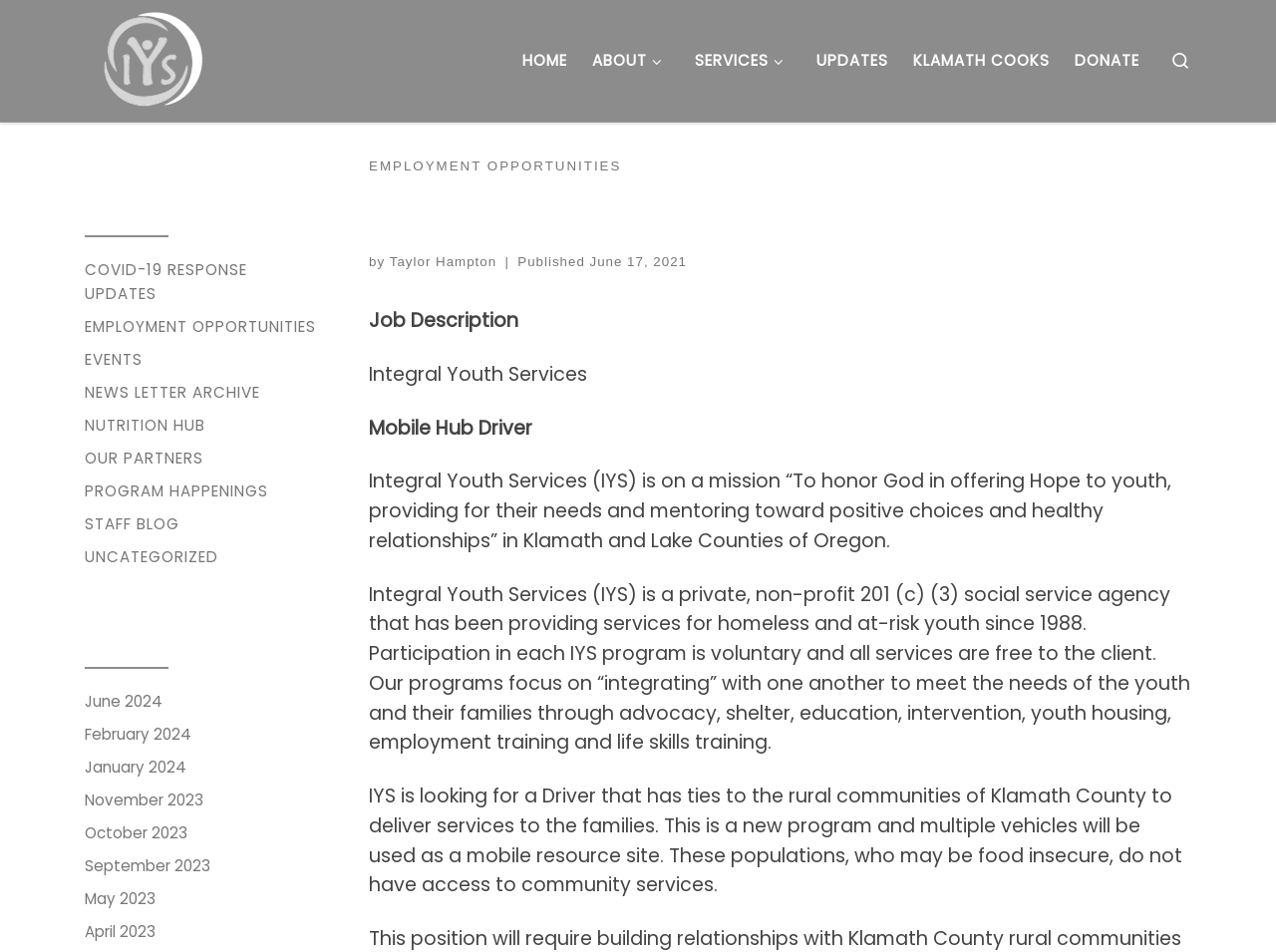Please determine the bounding box coordinates of the element to click in order to execute the following instruction: "Read the 'Job Description'". The coordinates should be four float numbers between 0 and 1, specified as [left, top, right, bottom].

[0.289, 0.323, 0.406, 0.351]